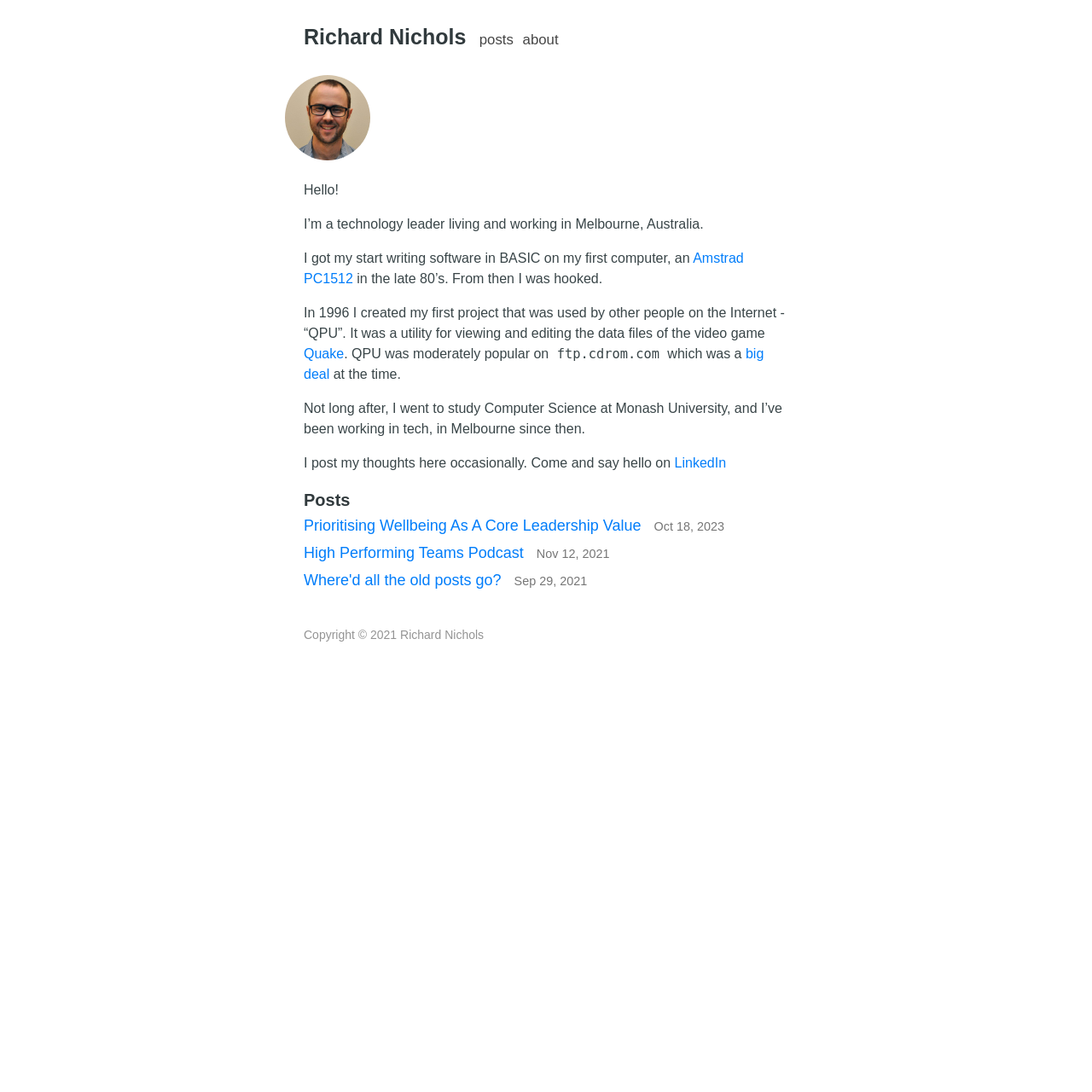Where does the technology leader live and work?
Please use the image to provide an in-depth answer to the question.

The technology leader's location is mentioned in the static text element, which states 'I’m a technology leader living and working in Melbourne, Australia.' This information is provided in the introductory paragraph about the leader.